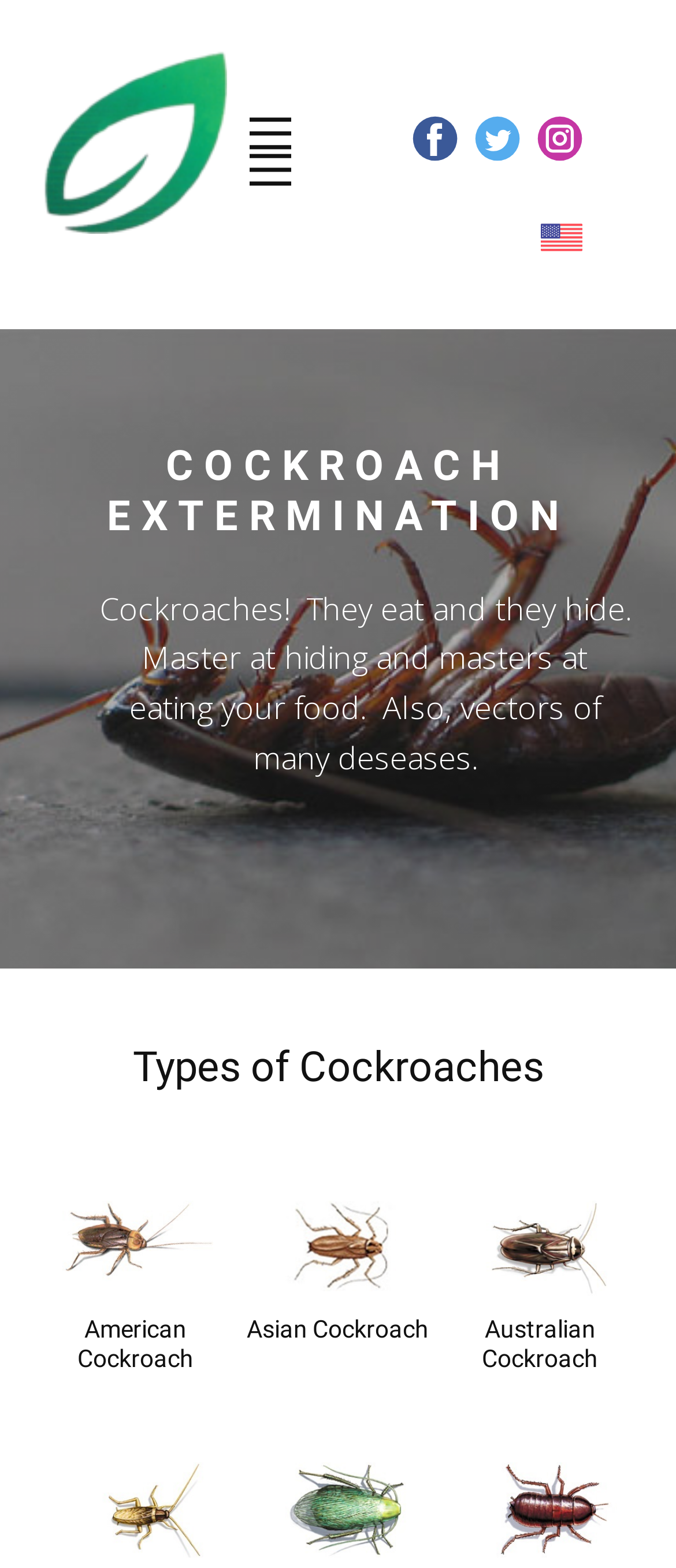What is the main topic of this webpage?
Please answer the question with a detailed and comprehensive explanation.

Based on the webpage content, I can see that the main topic is about cockroach extermination, as indicated by the heading 'COCKROACH EXTERMINATION' and the presence of subheadings about different types of cockroaches.